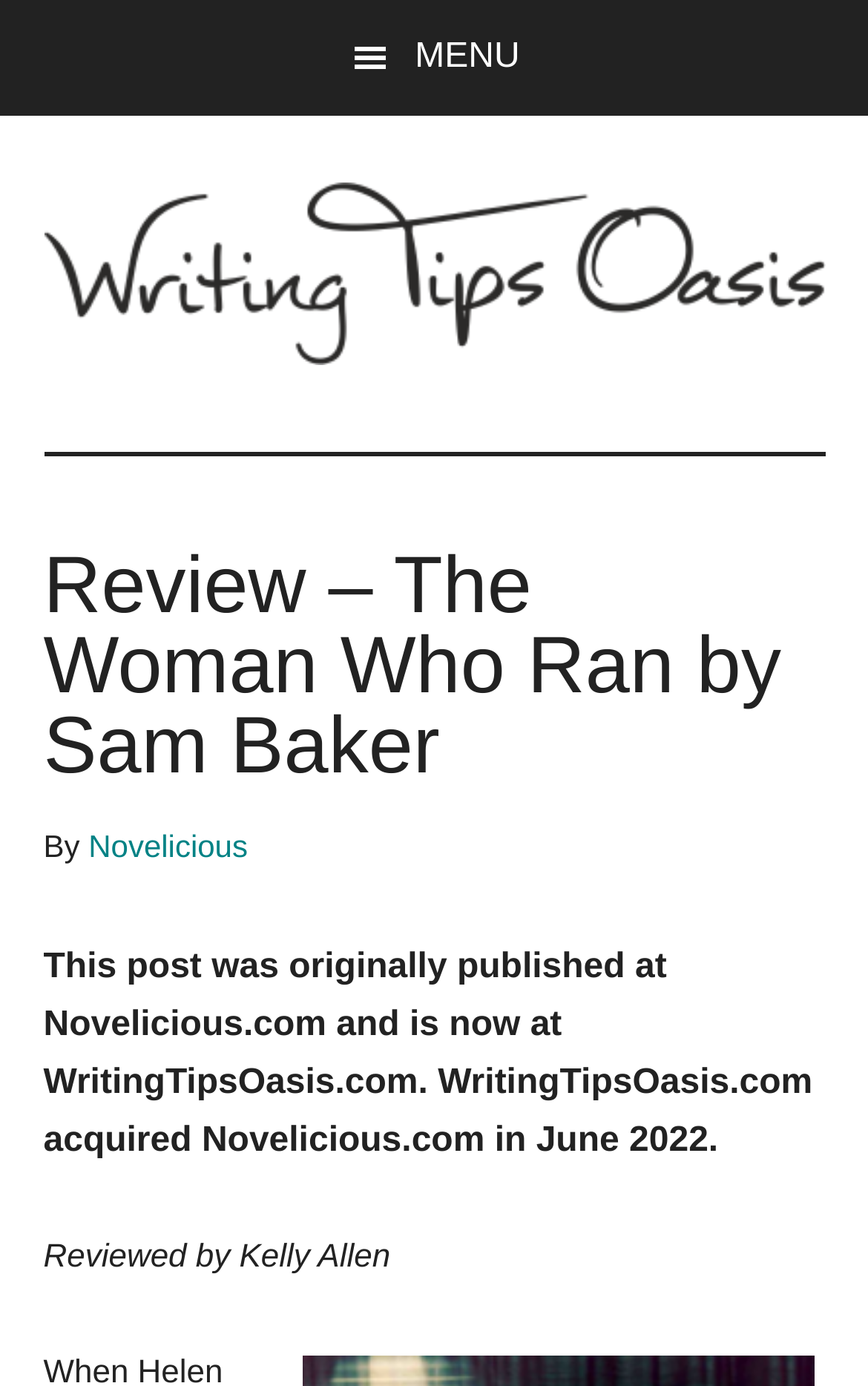Given the element description "Menu", identify the bounding box of the corresponding UI element.

[0.0, 0.0, 1.0, 0.084]